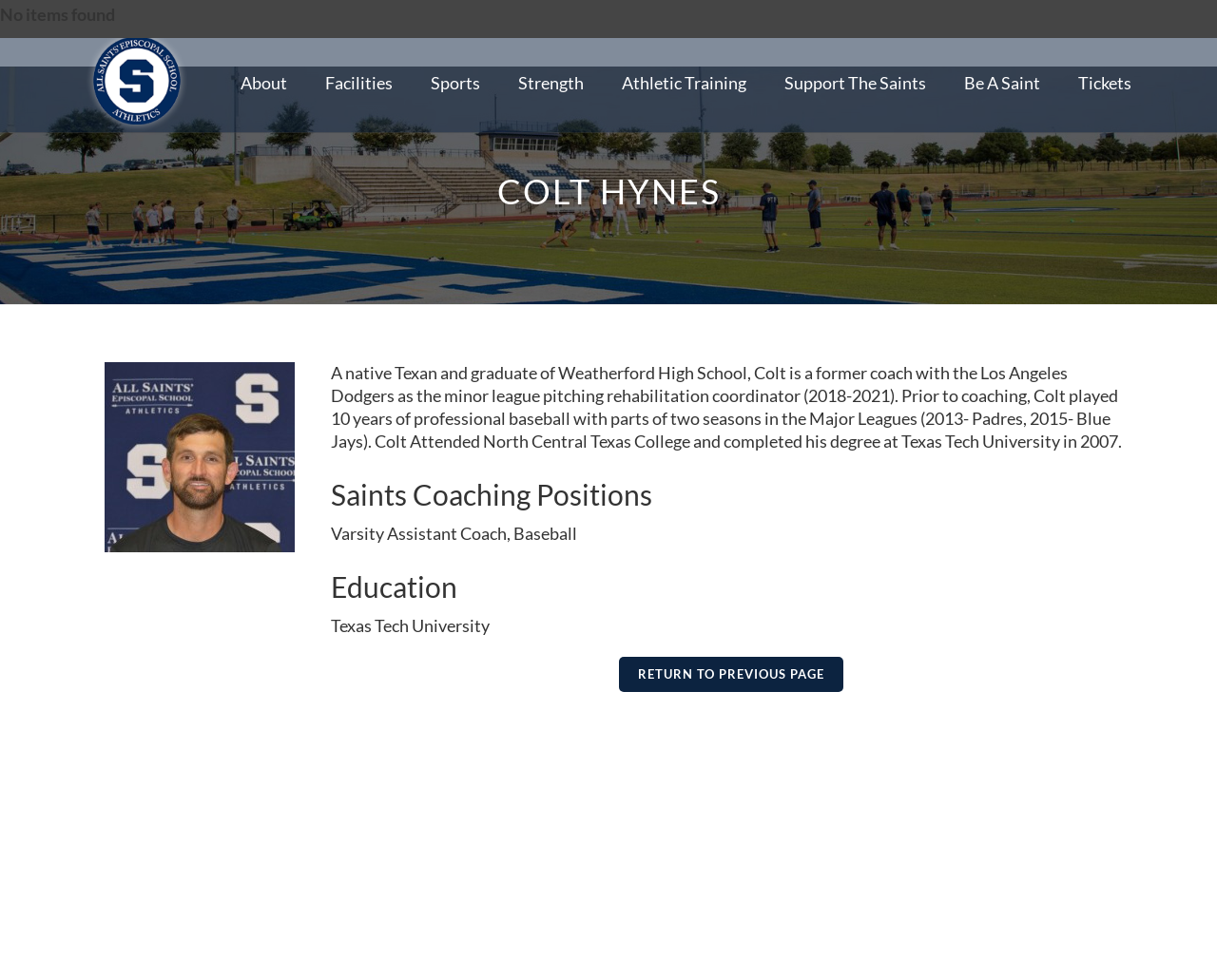Determine the bounding box coordinates of the clickable region to carry out the instruction: "view Sports".

[0.338, 0.073, 0.41, 0.096]